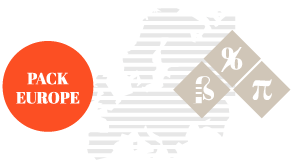Craft a detailed explanation of the image.

The image features a visually engaging graphic representing a package deal titled "PACK EUROPE." It is prominently highlighted in bold, white text within a vibrant orange circle, drawing attention to the offering. Adjacent to this, a stylized map of Europe is depicted in a muted tone, subtly suggesting the geographical focus of the package. Overlaying the map are three diamond-shaped icons, each featuring distinct symbols: a percentage sign (%), a beta (β) symbol, and the Greek letter pi (π), which likely represent financial metrics relevant to the services offered. This design encapsulates the essence of a financial package tailored for European markets, indicating advanced analytical tools and resources available to users interested in capital cost calculations across the region.